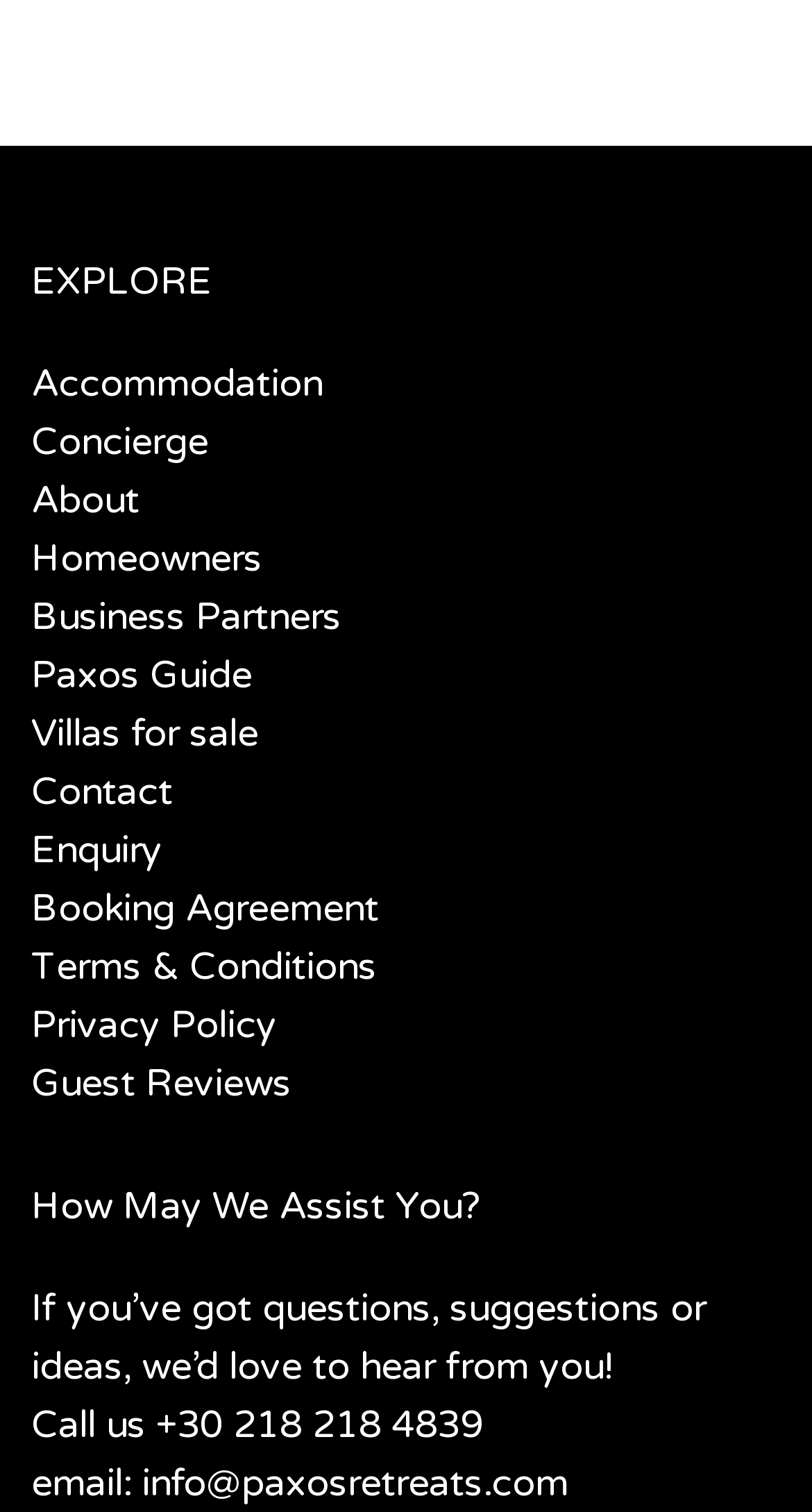What are the main categories on the website?
Answer the question with a single word or phrase derived from the image.

Accommodation, Concierge, etc.